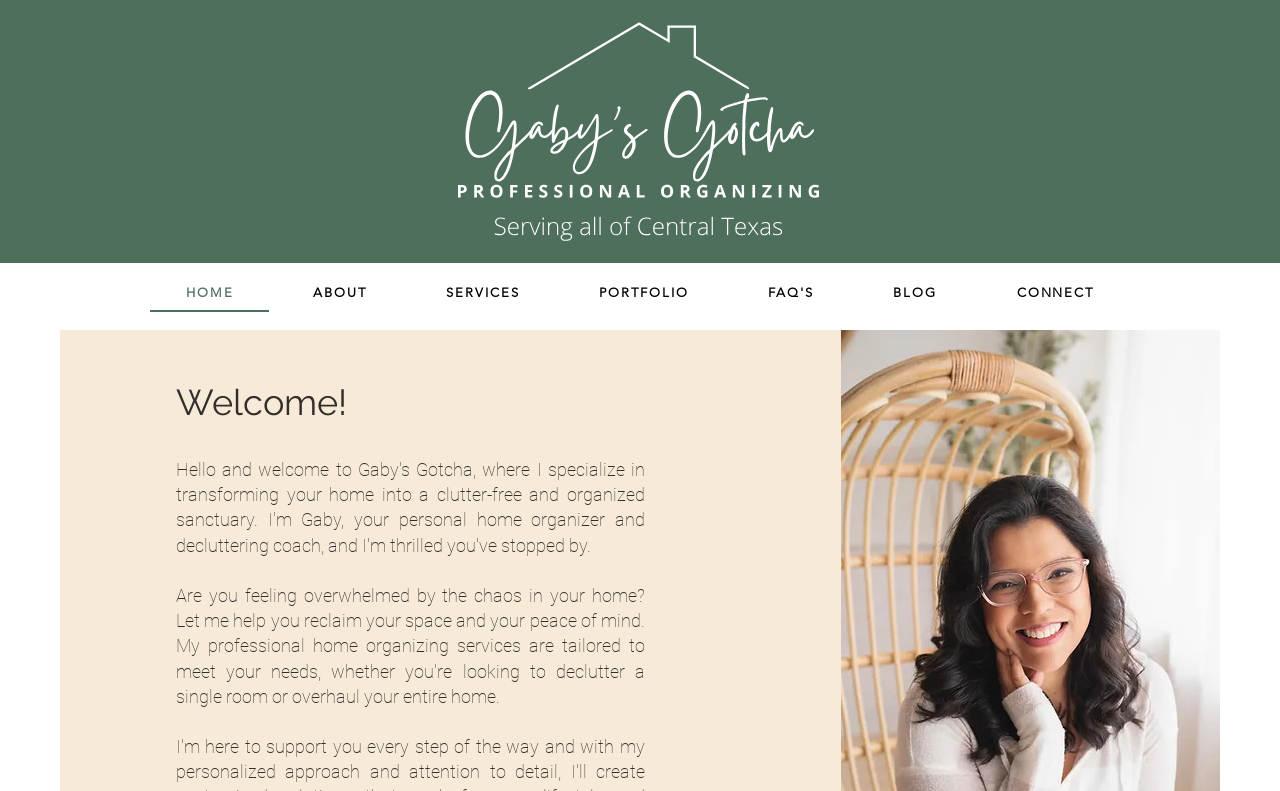What is the name of the organization?
Carefully examine the image and provide a detailed answer to the question.

The name of the organization can be found at the top of the webpage, which is 'Gaby's Gotcha Professional Home Organizing'.